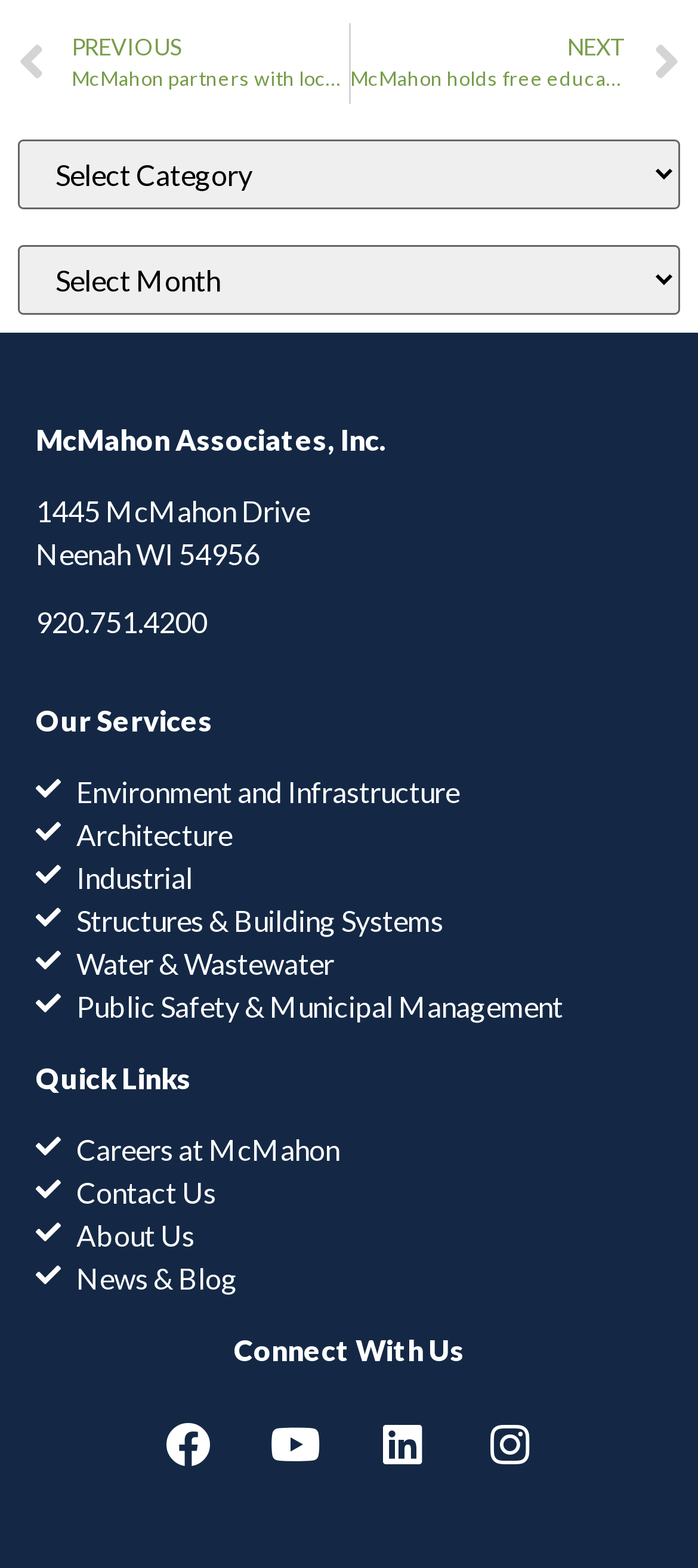Identify the bounding box coordinates for the element you need to click to achieve the following task: "Visit McMahon Associates, Inc. homepage". Provide the bounding box coordinates as four float numbers between 0 and 1, in the form [left, top, right, bottom].

[0.051, 0.271, 0.949, 0.29]